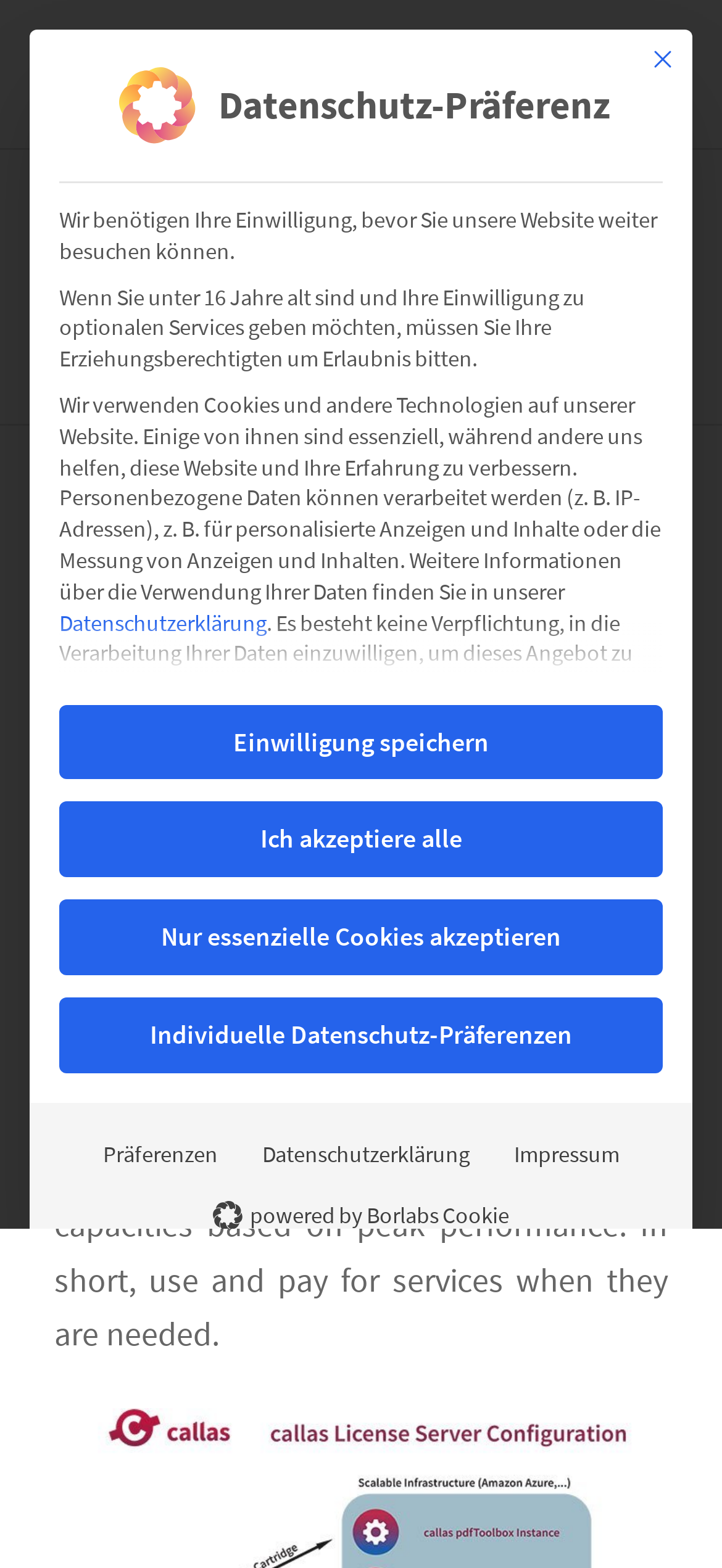How many images are there in the Datenschutz-Präferenz dialog?
Answer the question based on the image using a single word or a brief phrase.

3